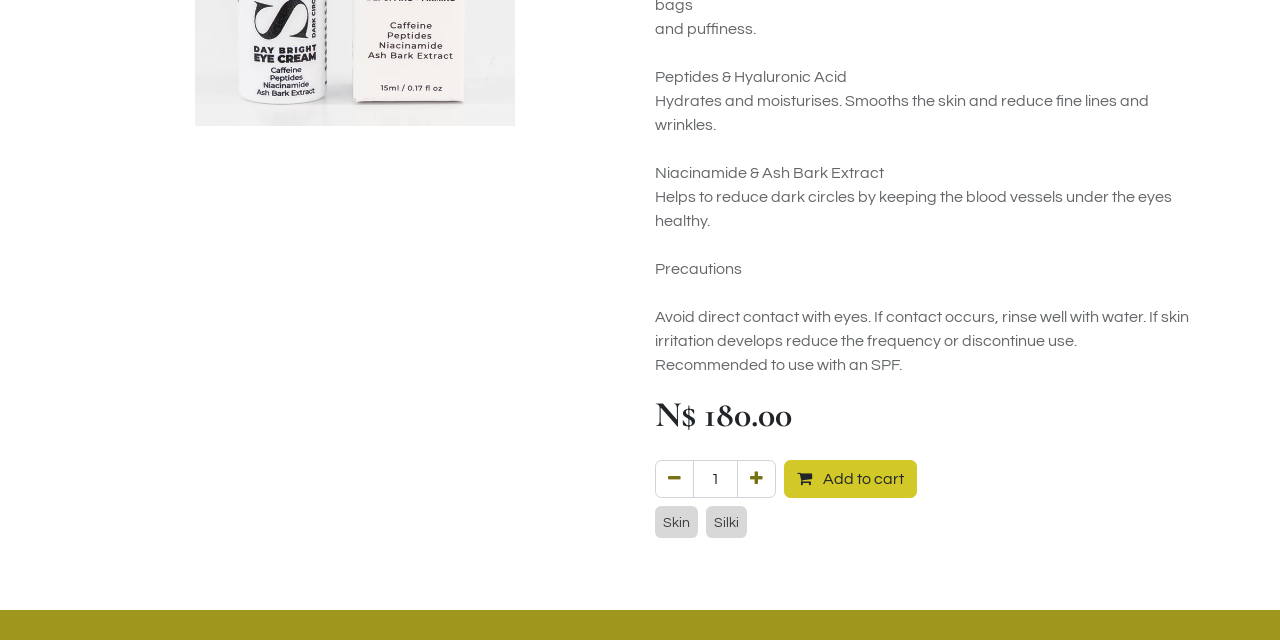From the screenshot, find the bounding box of the UI element matching this description: "Add to cart". Supply the bounding box coordinates in the form [left, top, right, bottom], each a float between 0 and 1.

[0.612, 0.719, 0.716, 0.779]